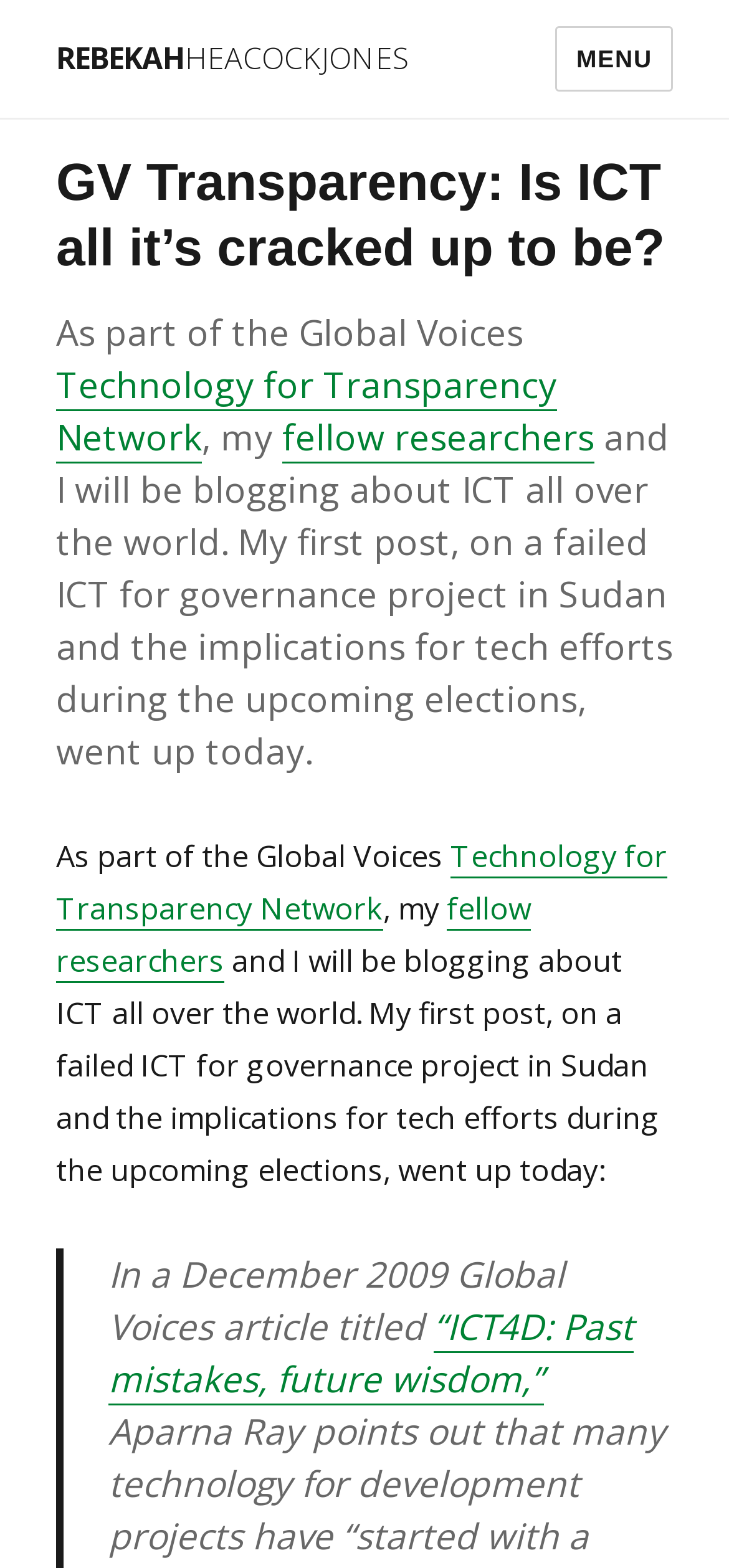How many links are there in the blog post?
Answer the question with just one word or phrase using the image.

5